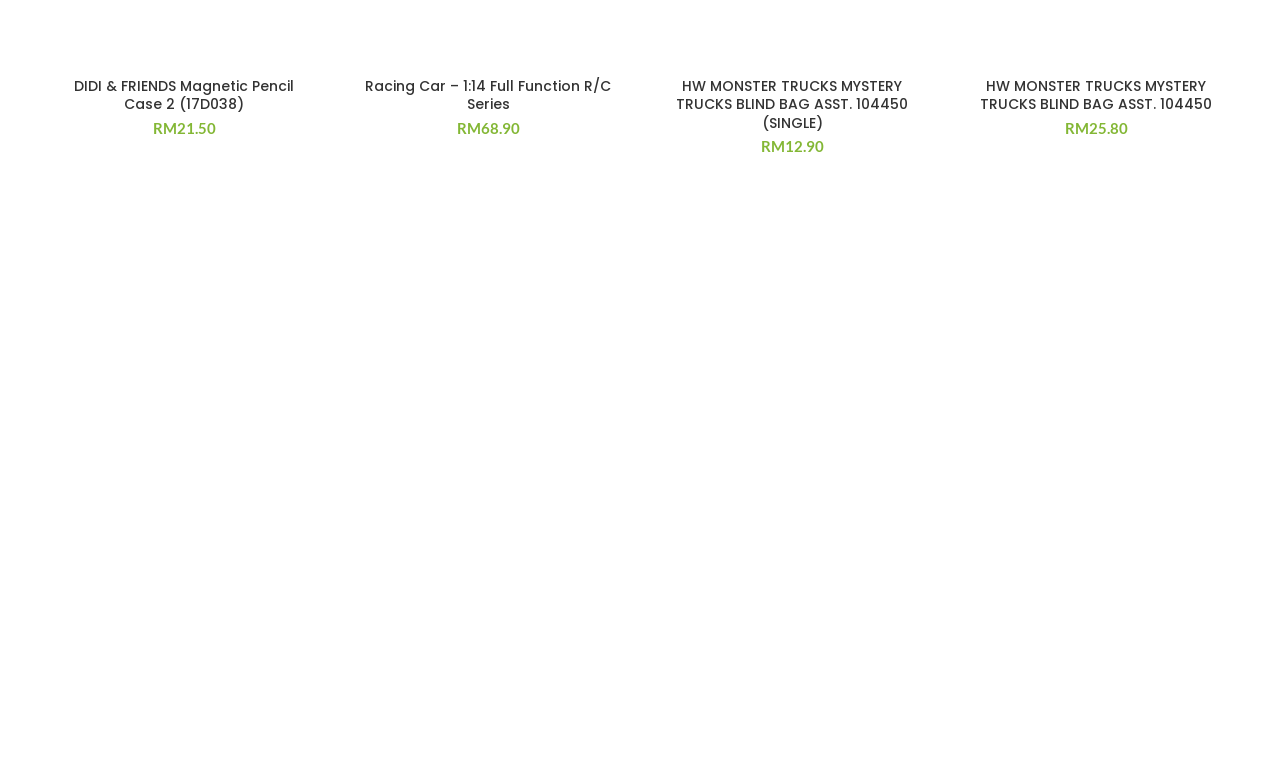Please provide a brief answer to the following inquiry using a single word or phrase:
What is the title of the first product?

DIDI & FRIENDS Magnetic Pencil Case 2